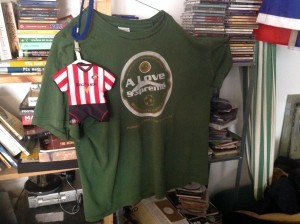Please give a succinct answer to the question in one word or phrase:
What is the significance of the red and white stripes?

Sunderland Football Club